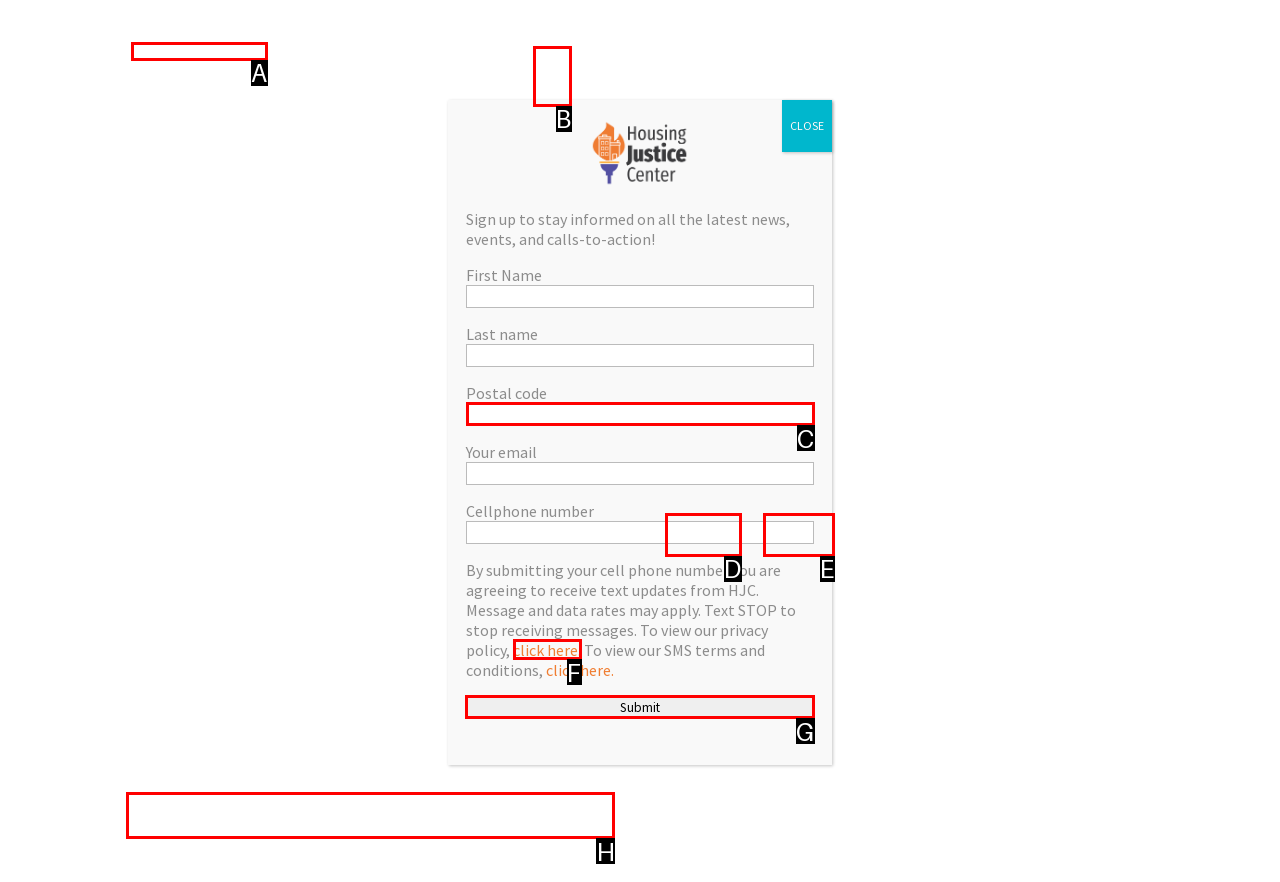Out of the given choices, which letter corresponds to the UI element required to Submit the contact form? Answer with the letter.

G